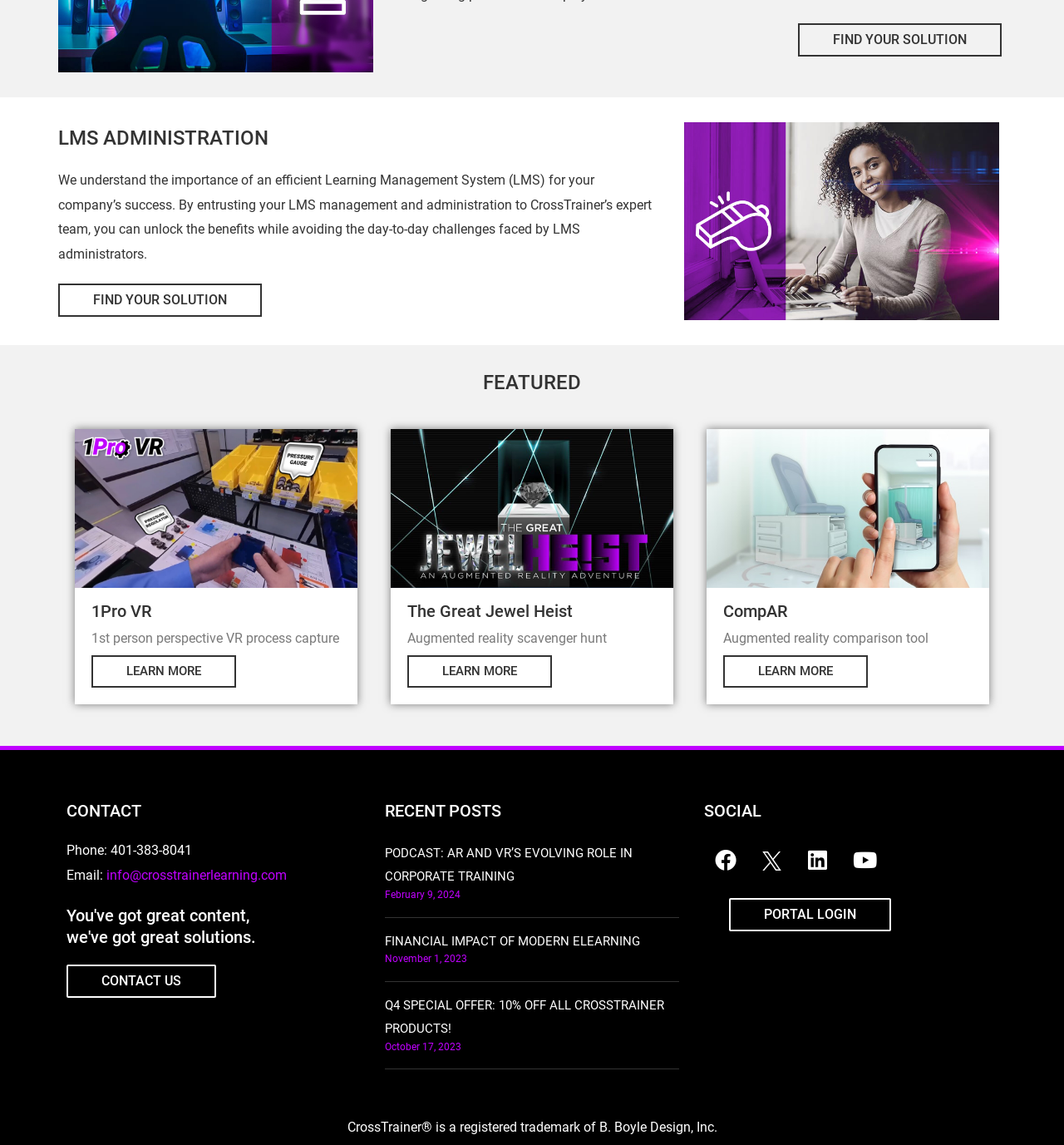Determine the bounding box coordinates of the region I should click to achieve the following instruction: "Click on FIND YOUR SOLUTION". Ensure the bounding box coordinates are four float numbers between 0 and 1, i.e., [left, top, right, bottom].

[0.75, 0.021, 0.941, 0.05]